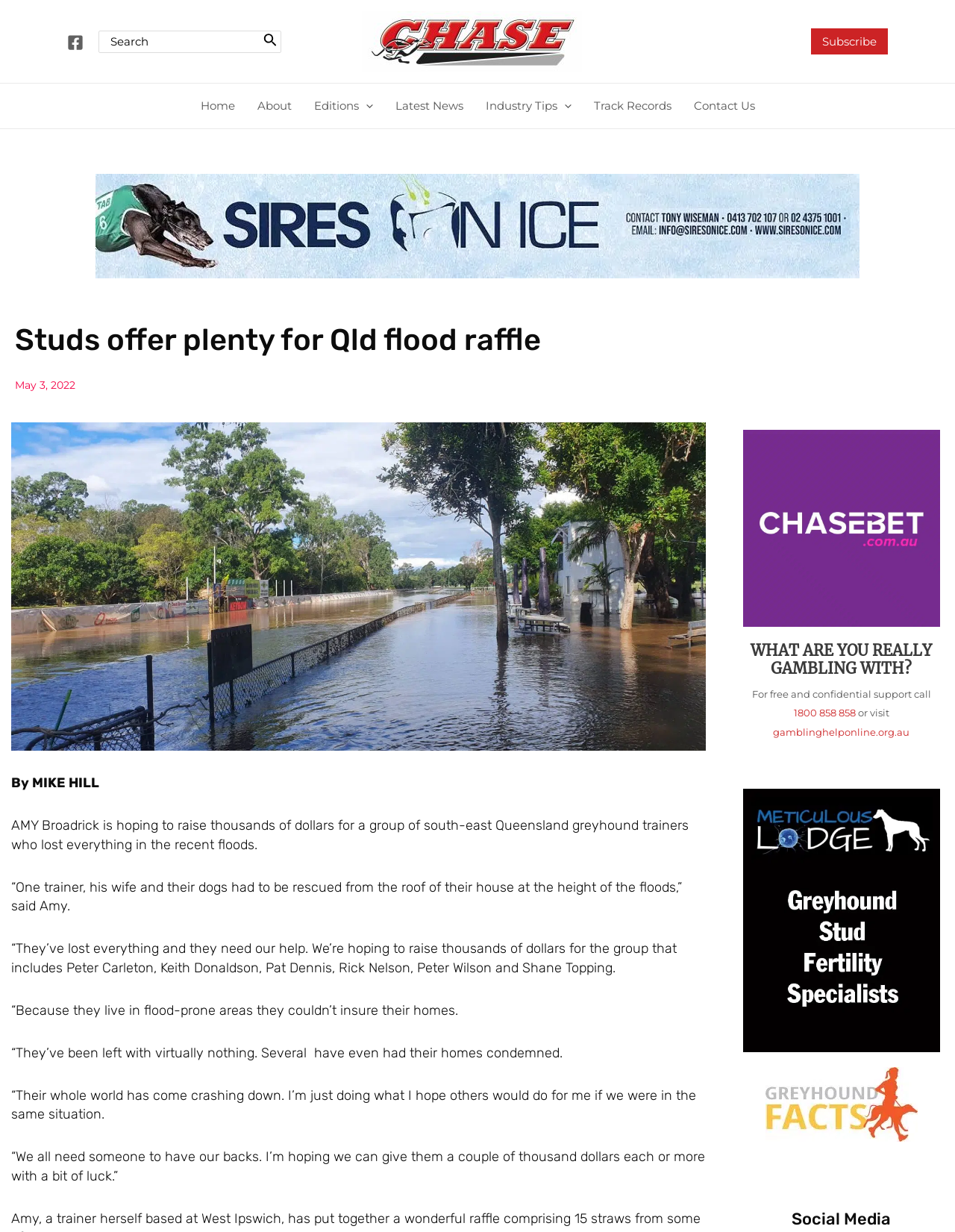Please provide a one-word or short phrase answer to the question:
What is the contact number for free and confidential support?

1800 858 858